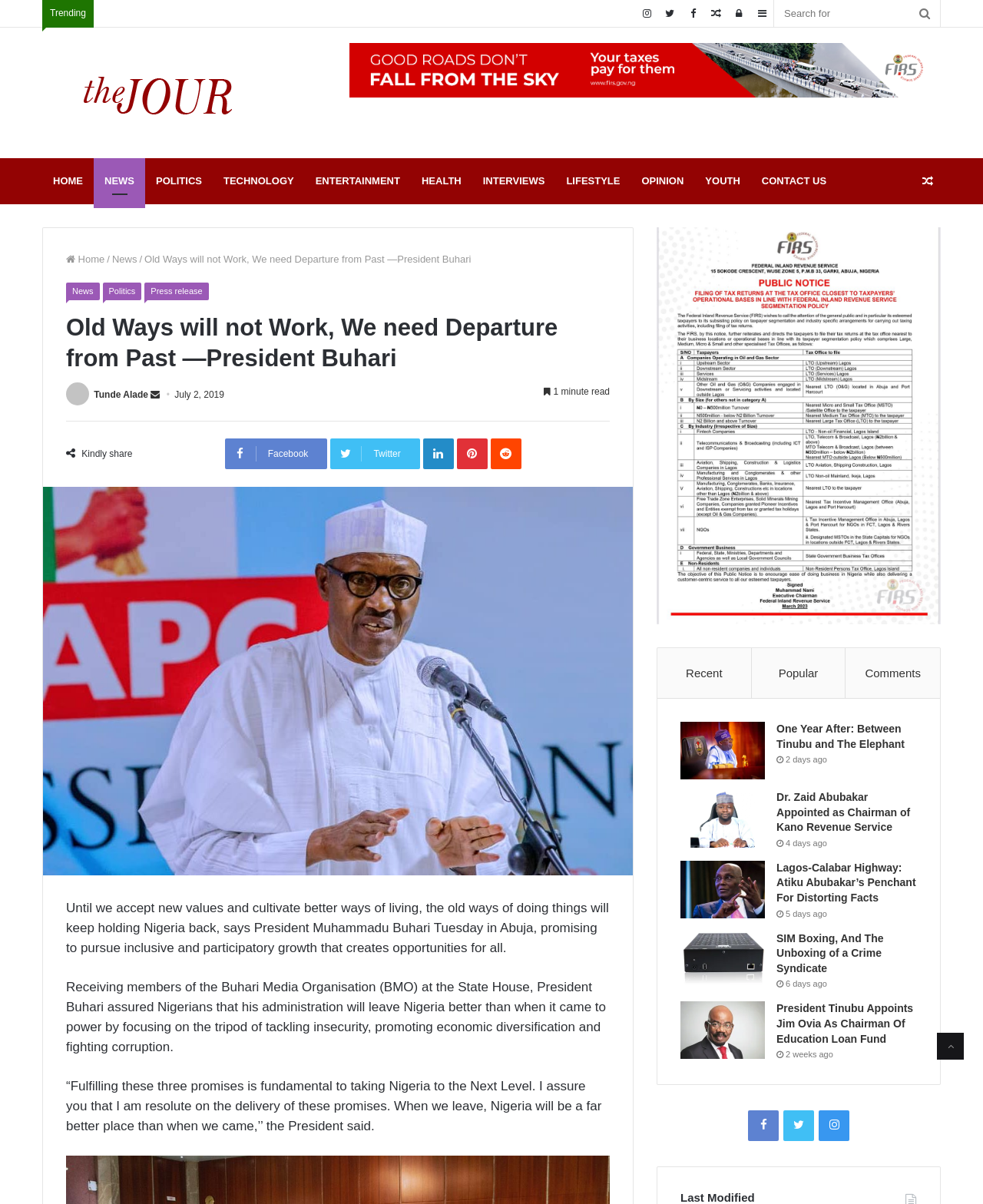Please locate the bounding box coordinates of the element that should be clicked to complete the given instruction: "Go to HOME page".

[0.043, 0.131, 0.095, 0.17]